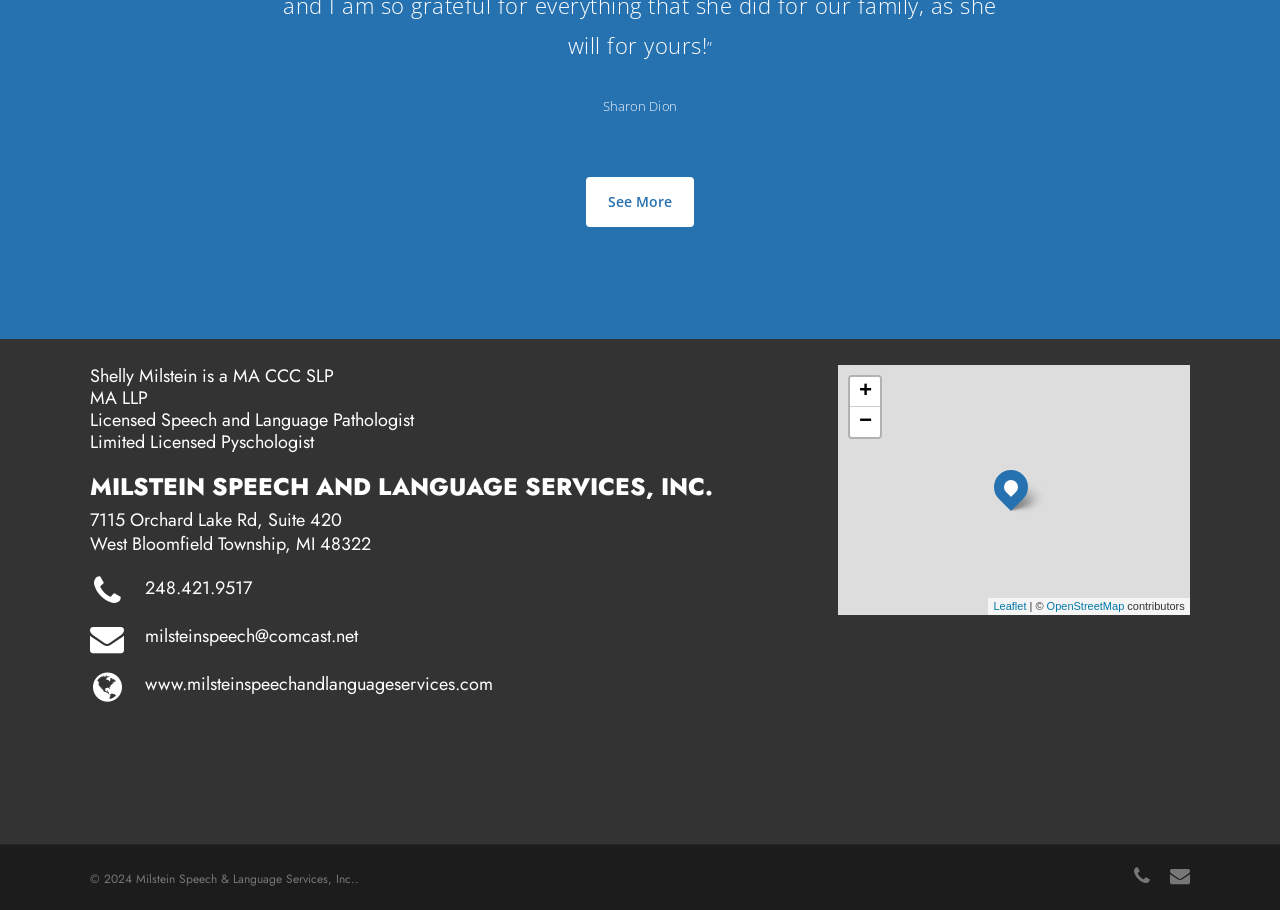Please study the image and answer the question comprehensively:
What is the copyright information of the webpage?

The StaticText '© 2024 Milstein Speech & Language Services, Inc..' at the bottom of the webpage provides the copyright information.